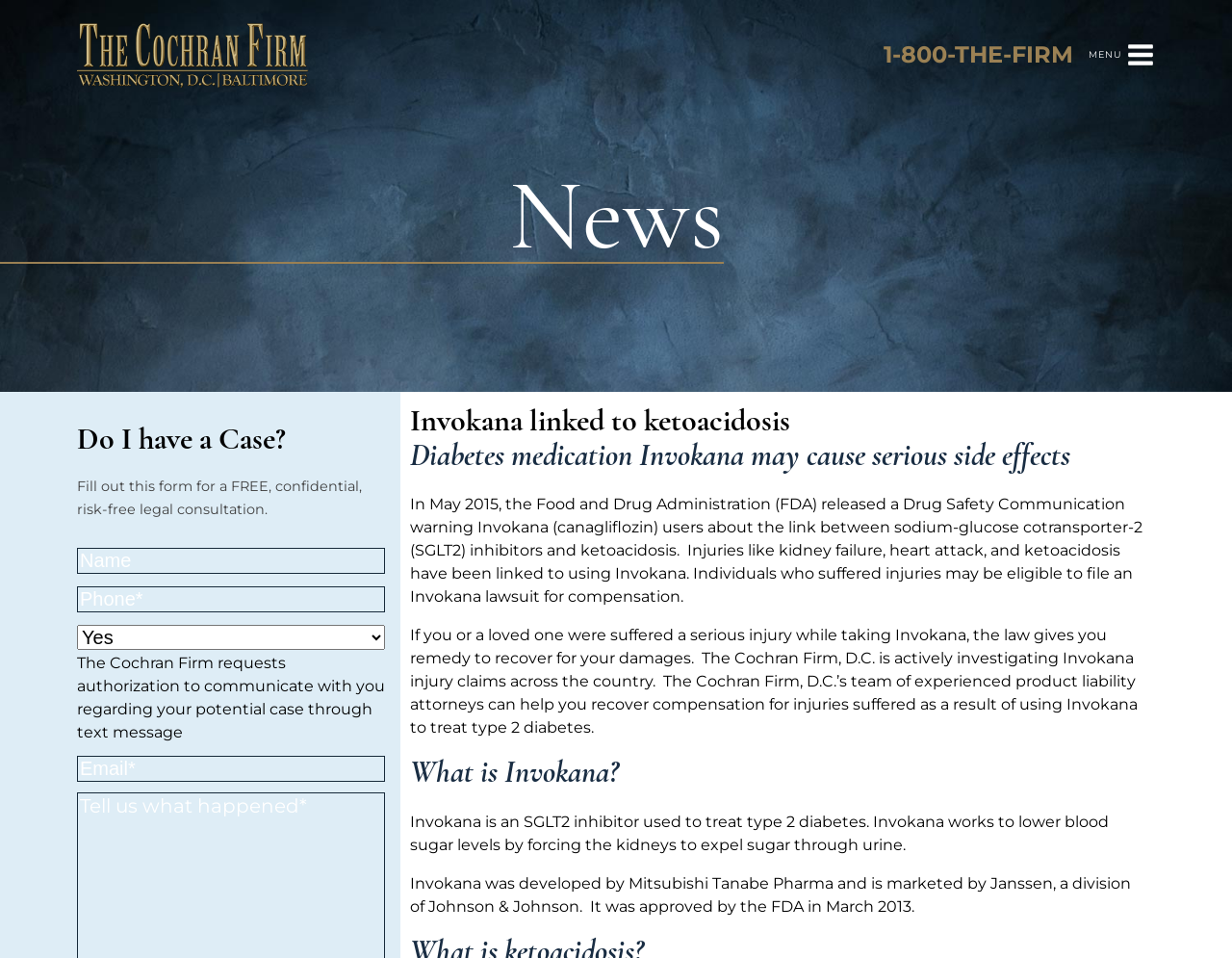Refer to the image and provide a thorough answer to this question:
What is the phone number to contact the firm?

I found the phone number by looking at the link element with the text '1-800-THE-FIRM' which is located at the top of the webpage.